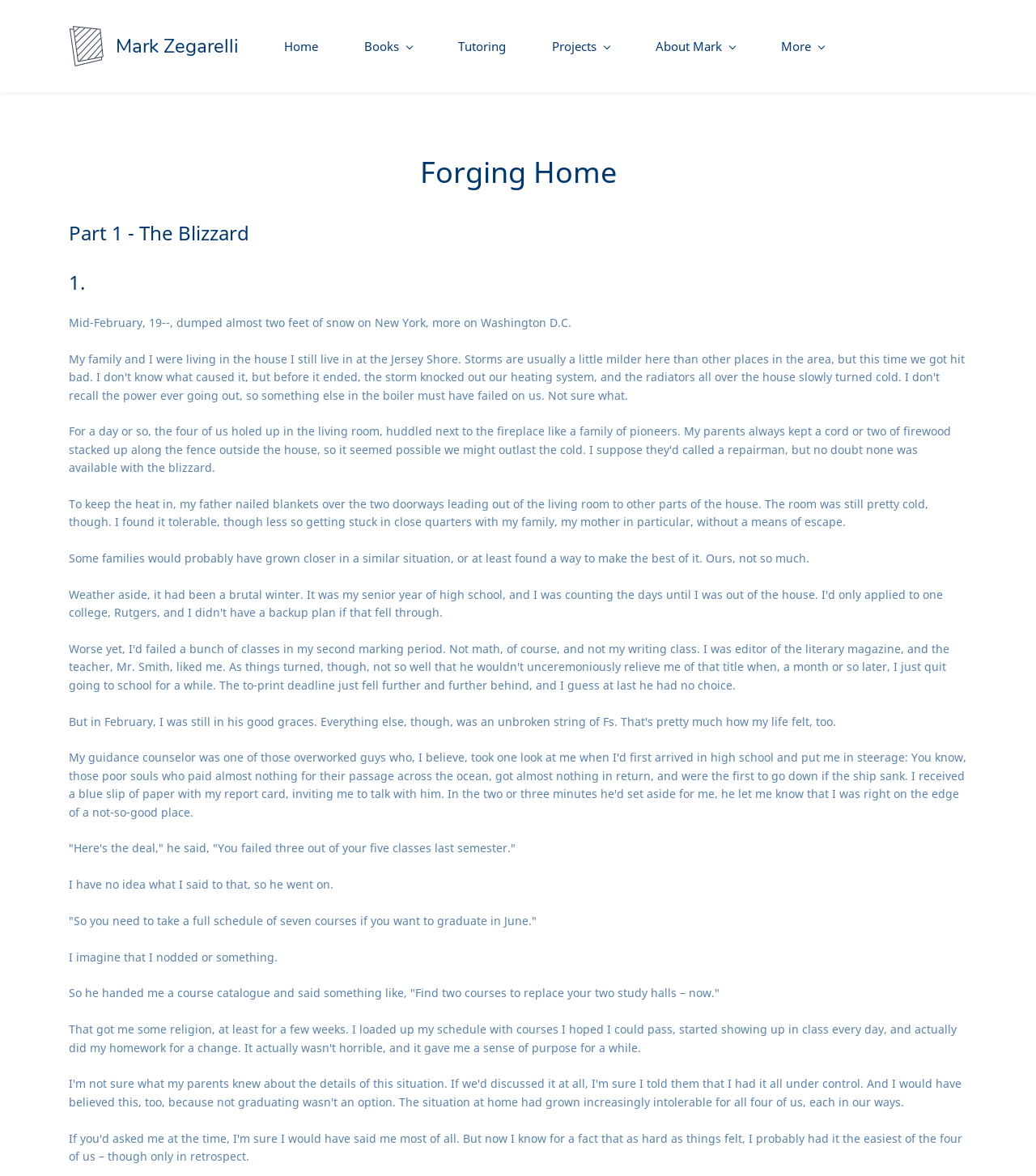What is the topic of the story?
Please provide a comprehensive answer to the question based on the webpage screenshot.

The story appears to be about a blizzard that hit New York and Washington D.C. in mid-February, as described in the StaticText elements at the top of the webpage.